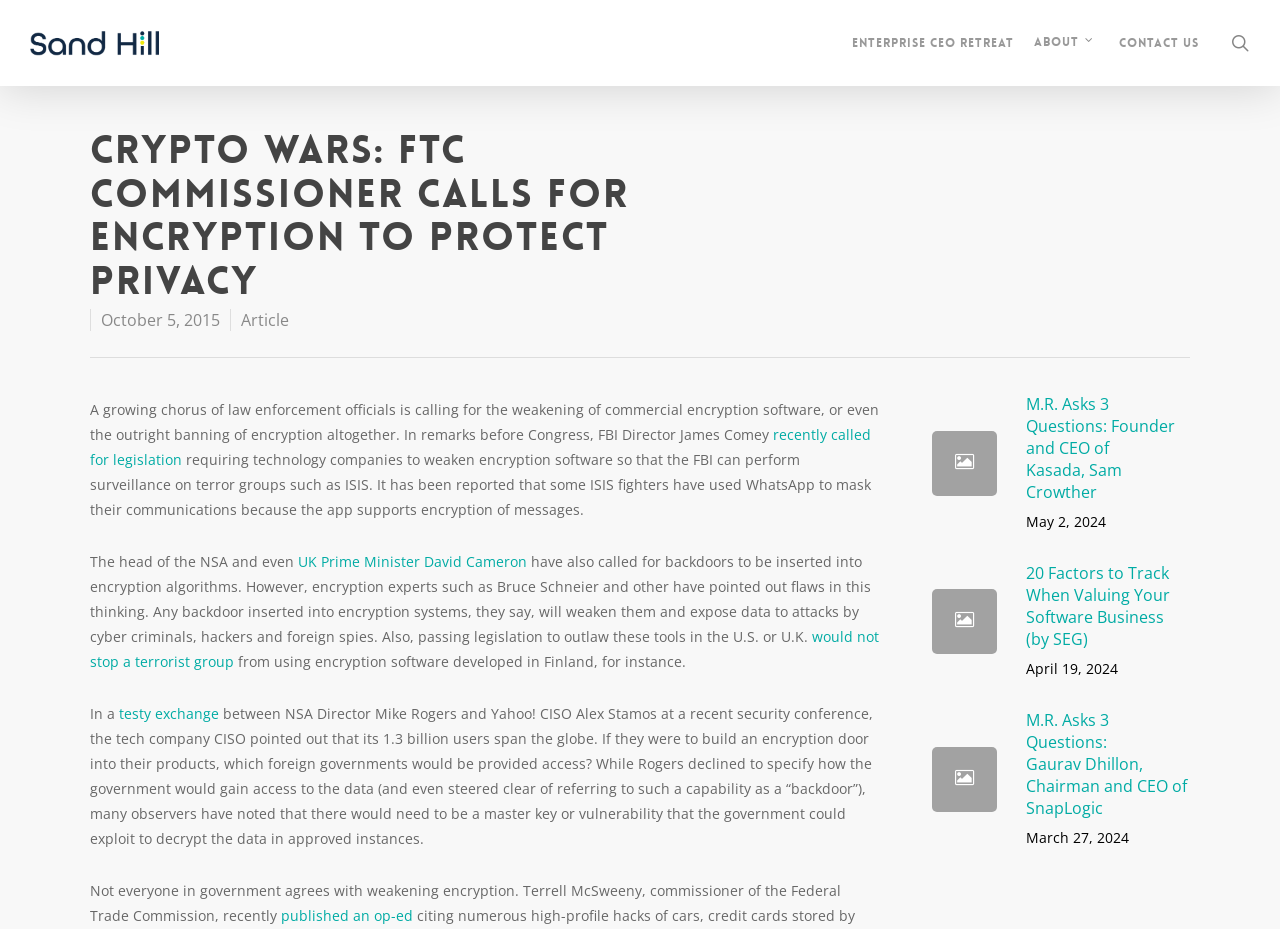Identify and provide the bounding box for the element described by: "Article".

[0.188, 0.333, 0.226, 0.356]